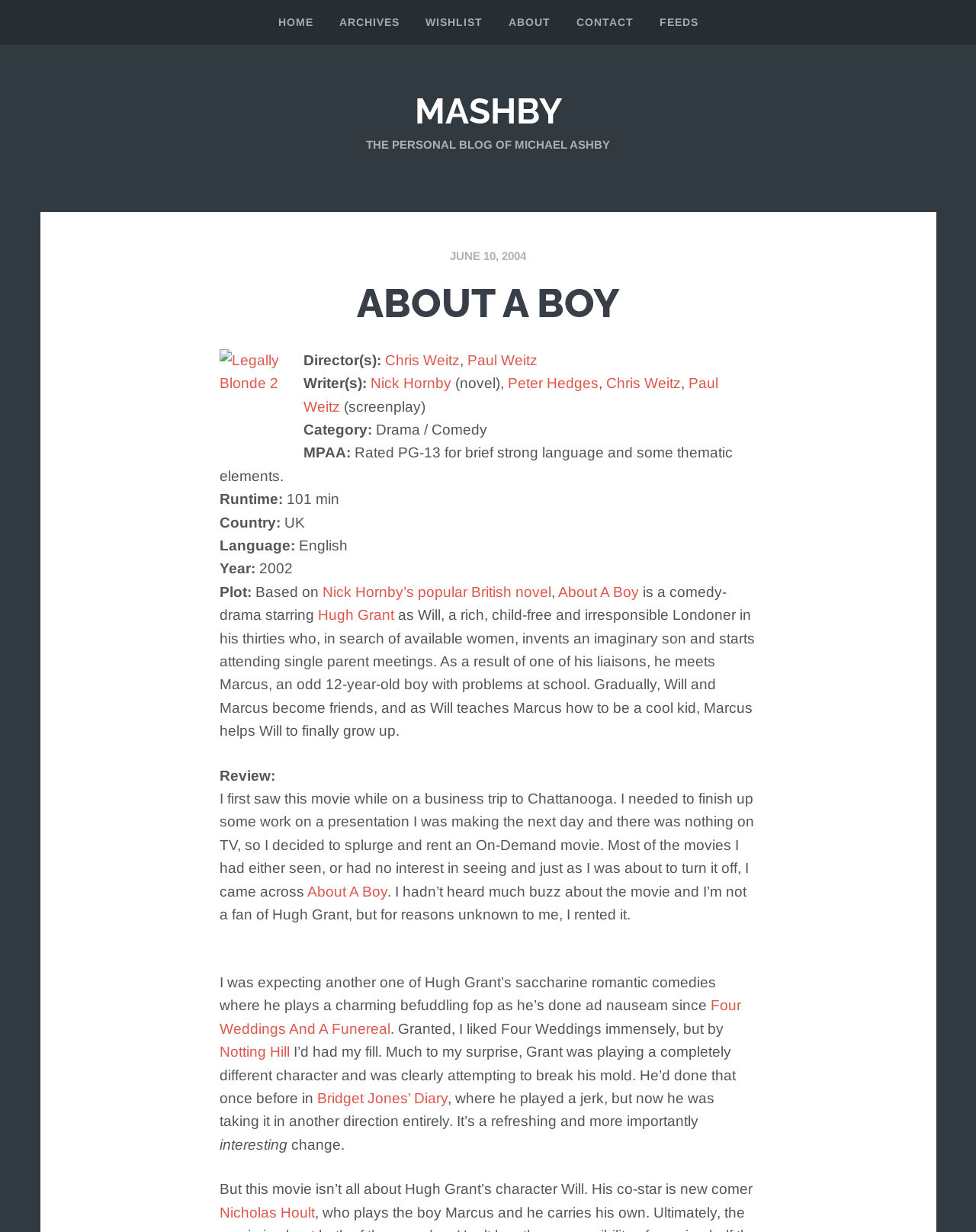What is the runtime of the movie 'About A Boy'?
Please provide a single word or phrase based on the screenshot.

101 min